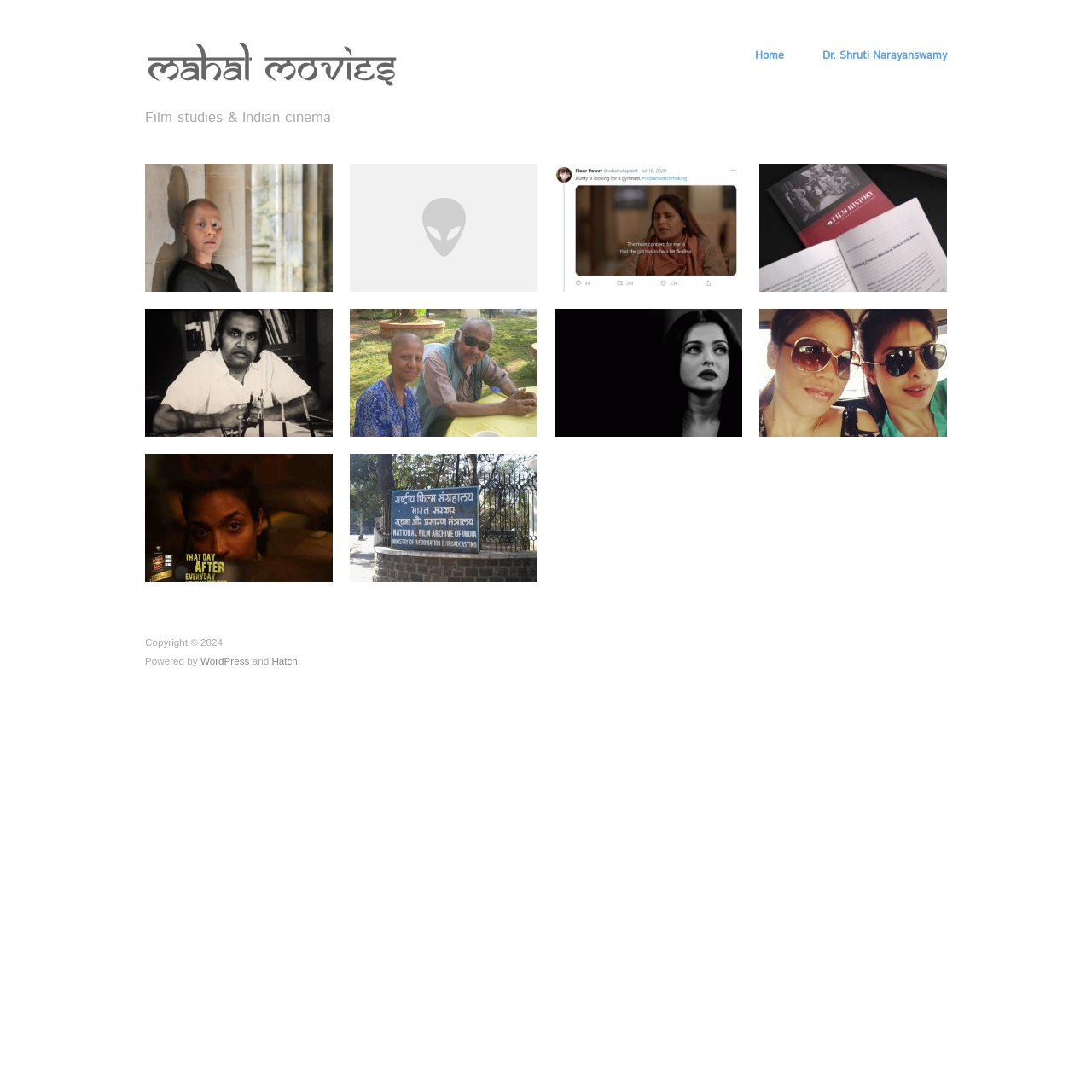Please identify the bounding box coordinates of the element's region that should be clicked to execute the following instruction: "Read the article 'I'm on the poster for diversity at one of the UK's top universities, so why can't my parents get a visa to my graduation?'". The bounding box coordinates must be four float numbers between 0 and 1, i.e., [left, top, right, bottom].

[0.133, 0.201, 0.305, 0.213]